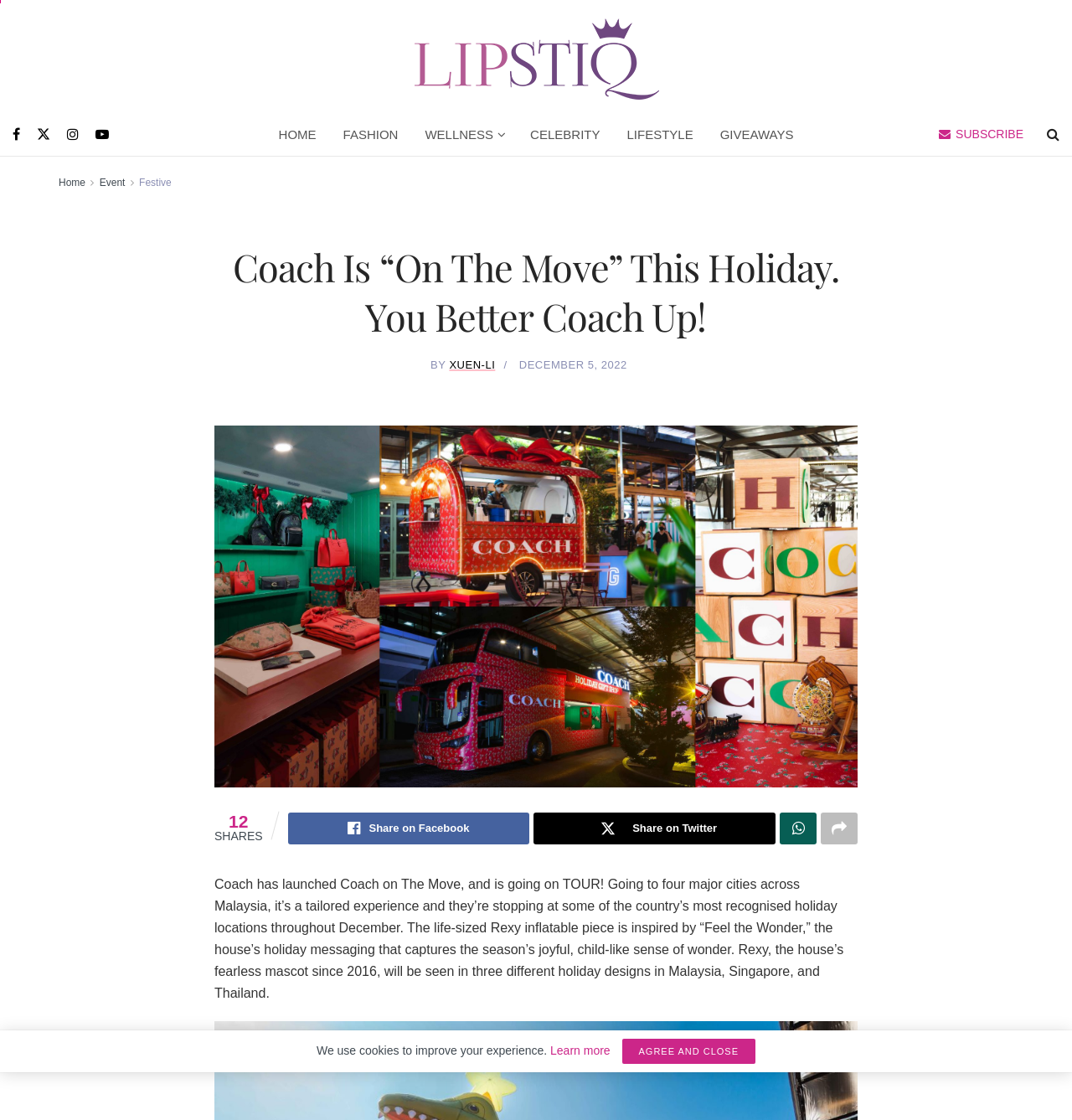Refer to the image and provide an in-depth answer to the question:
How many major cities will Coach on The Move visit in Malaysia?

The webpage states that Coach on The Move is going to four major cities across Malaysia, providing a tailored experience at some of the country's most recognized holiday locations throughout December.